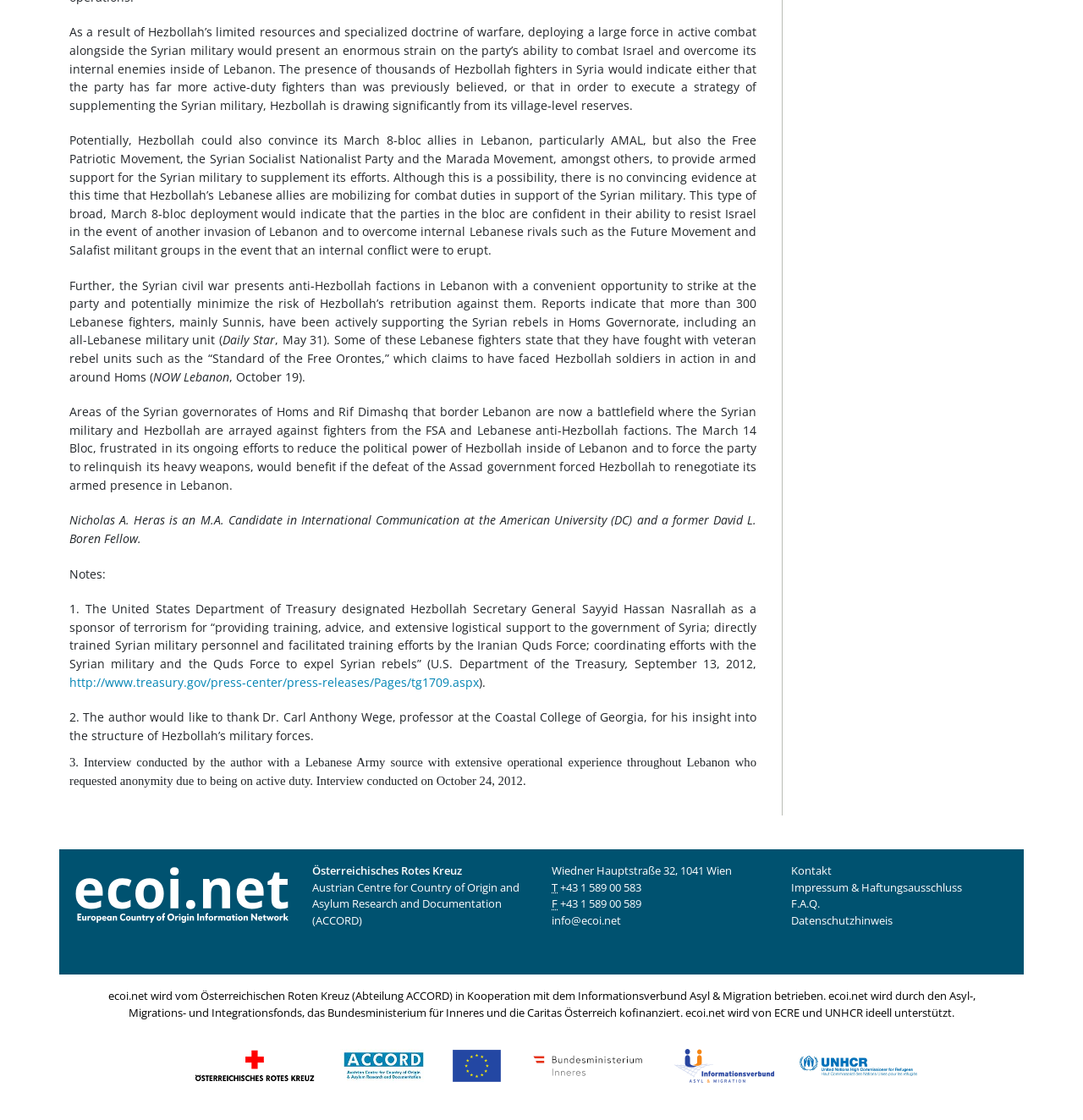Using the element description Categories, predict the bounding box coordinates for the UI element. Provide the coordinates in (top-left x, top-left y, bottom-right x, bottom-right y) format with values ranging from 0 to 1.

None